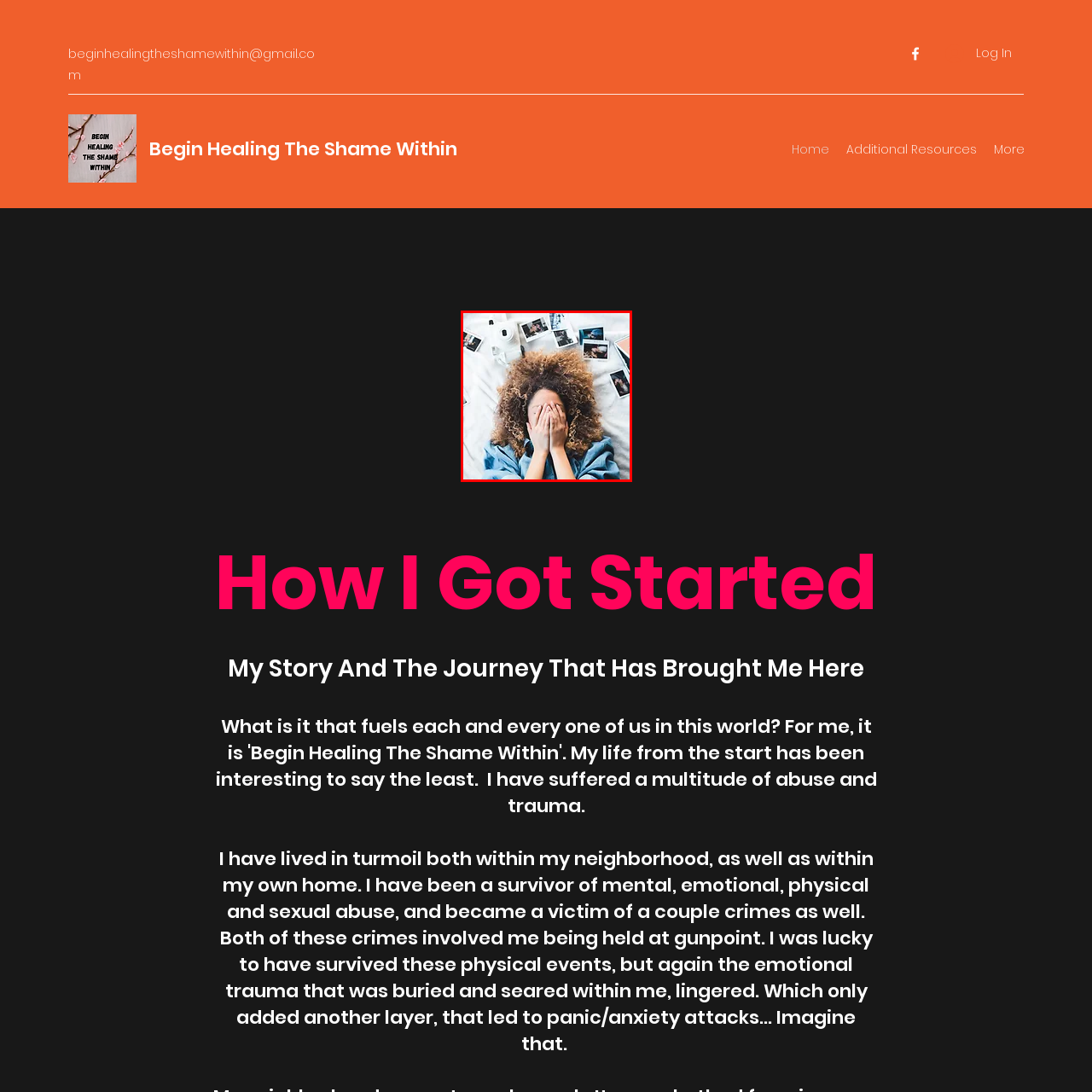What is surrounding the woman?
Analyze the image marked by the red bounding box and respond with an in-depth answer considering the visual clues.

The image features various photographs and a camera surrounding the woman, which suggests a creative or reflective moment, and reinforces the themes of personal growth and self-discovery.